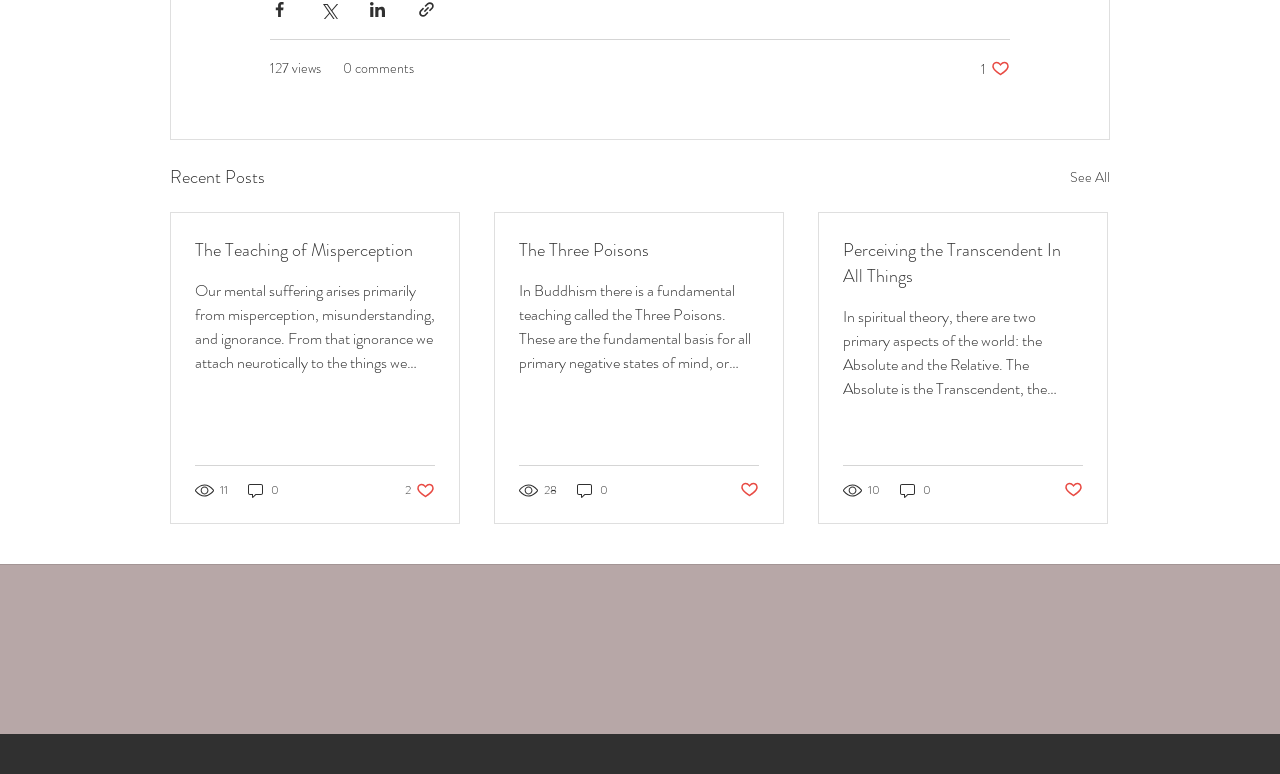Please respond to the question using a single word or phrase:
Can I like the third post?

Yes